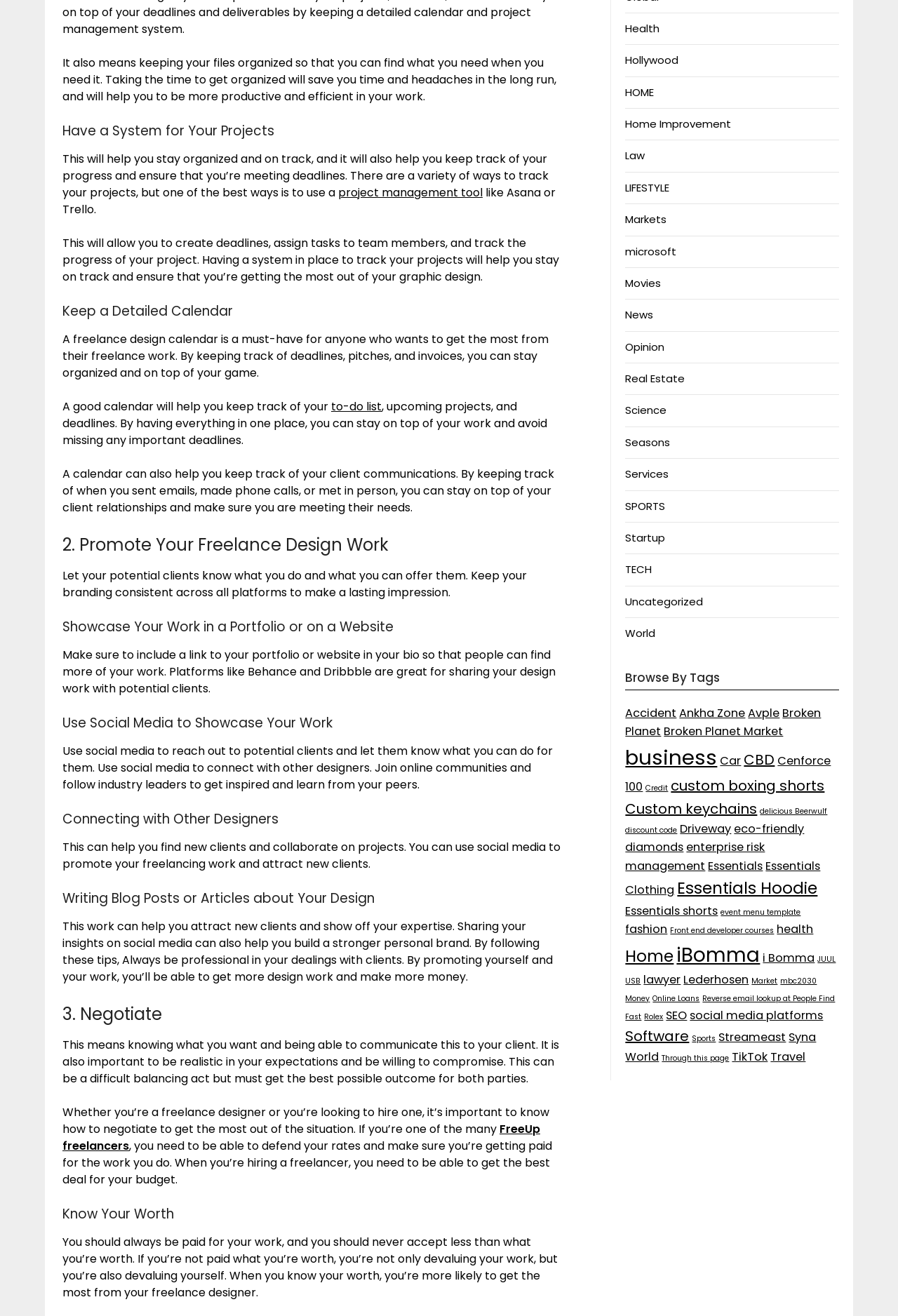Determine the bounding box coordinates for the area that should be clicked to carry out the following instruction: "Click on 'TECH'".

[0.696, 0.427, 0.726, 0.438]